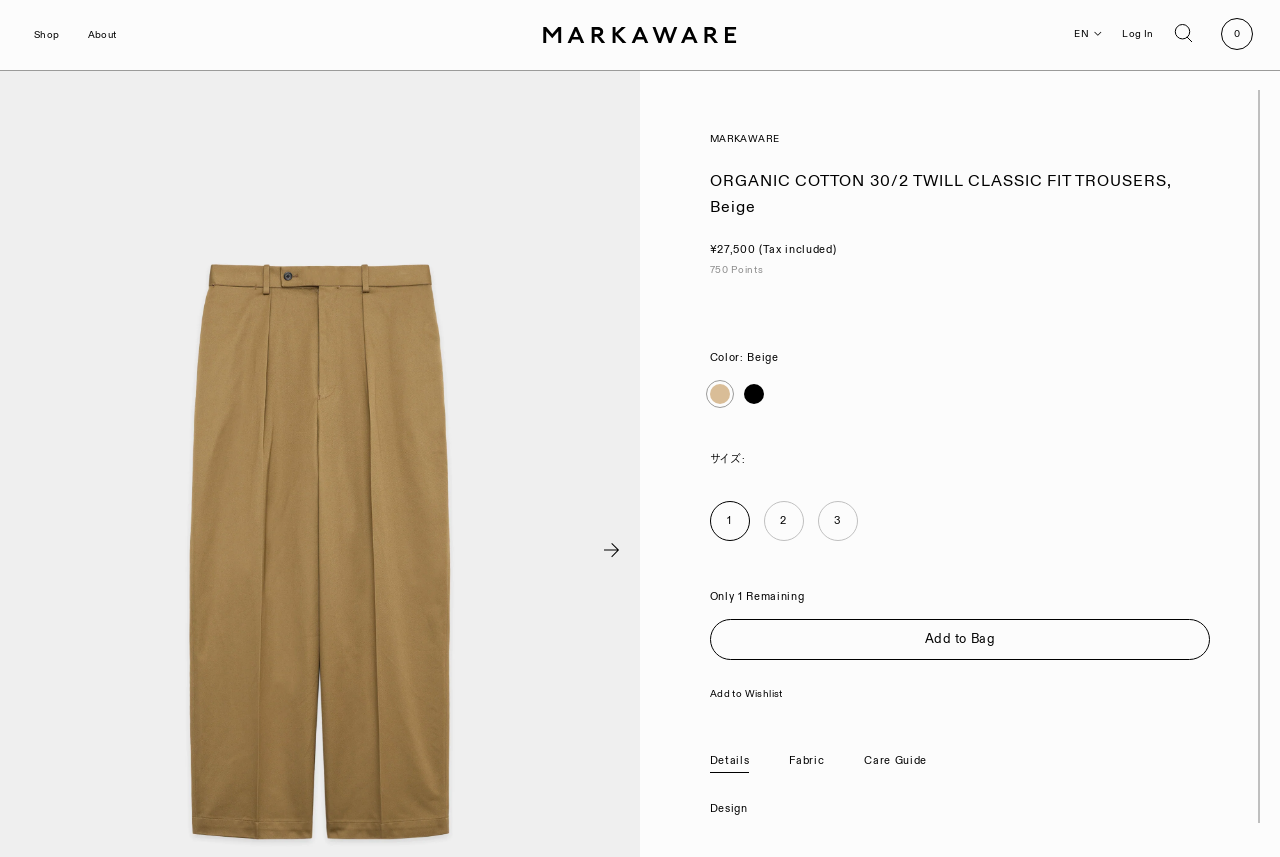What is the remaining quantity of this product?
Please answer the question with as much detail as possible using the screenshot.

The remaining quantity of this product is indicated as 'Only 1 Remaining', which means there is only one item left in stock.